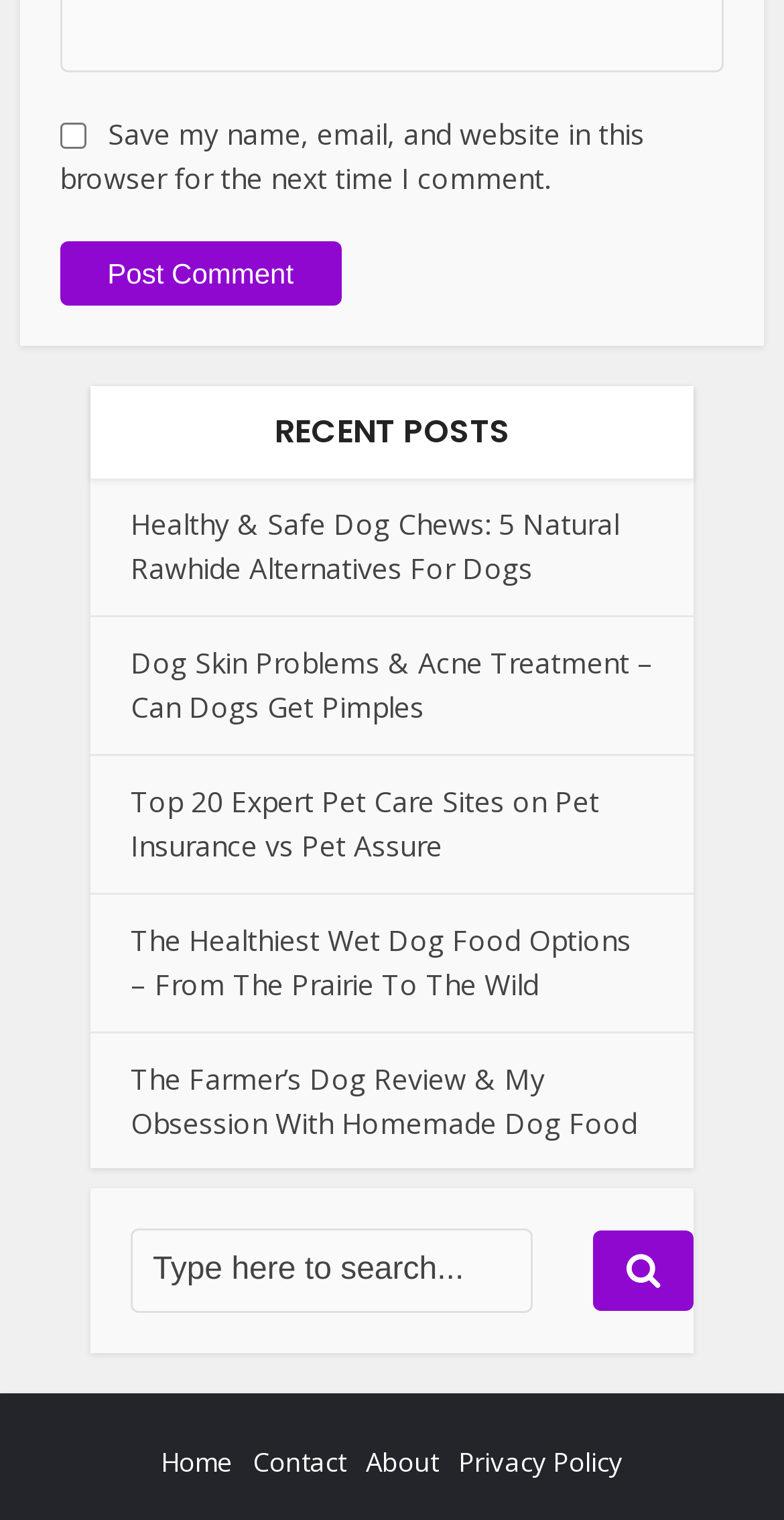Could you locate the bounding box coordinates for the section that should be clicked to accomplish this task: "Click the Post Comment button".

[0.076, 0.158, 0.435, 0.201]